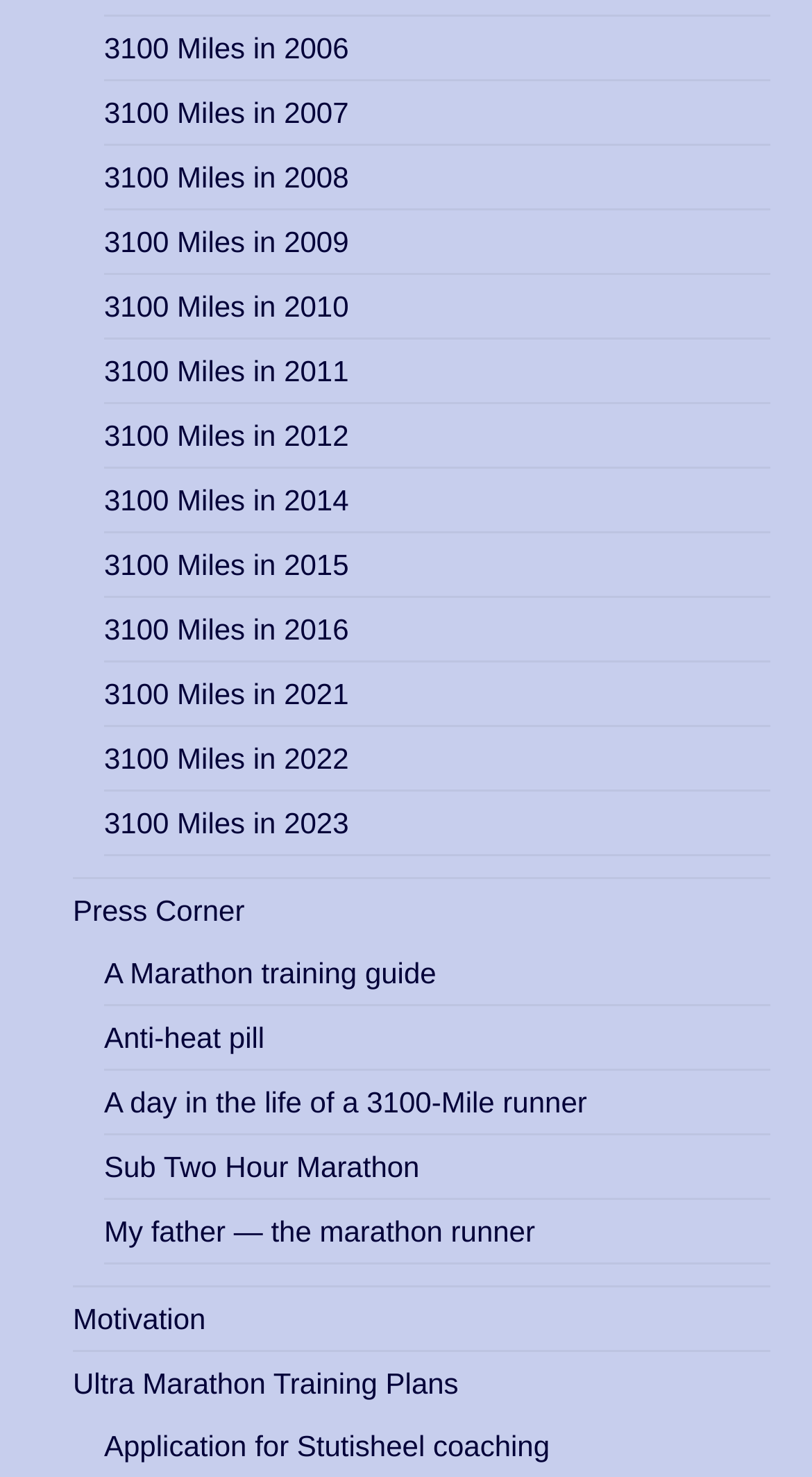Determine the bounding box coordinates of the target area to click to execute the following instruction: "Check Motivation."

[0.09, 0.881, 0.253, 0.903]